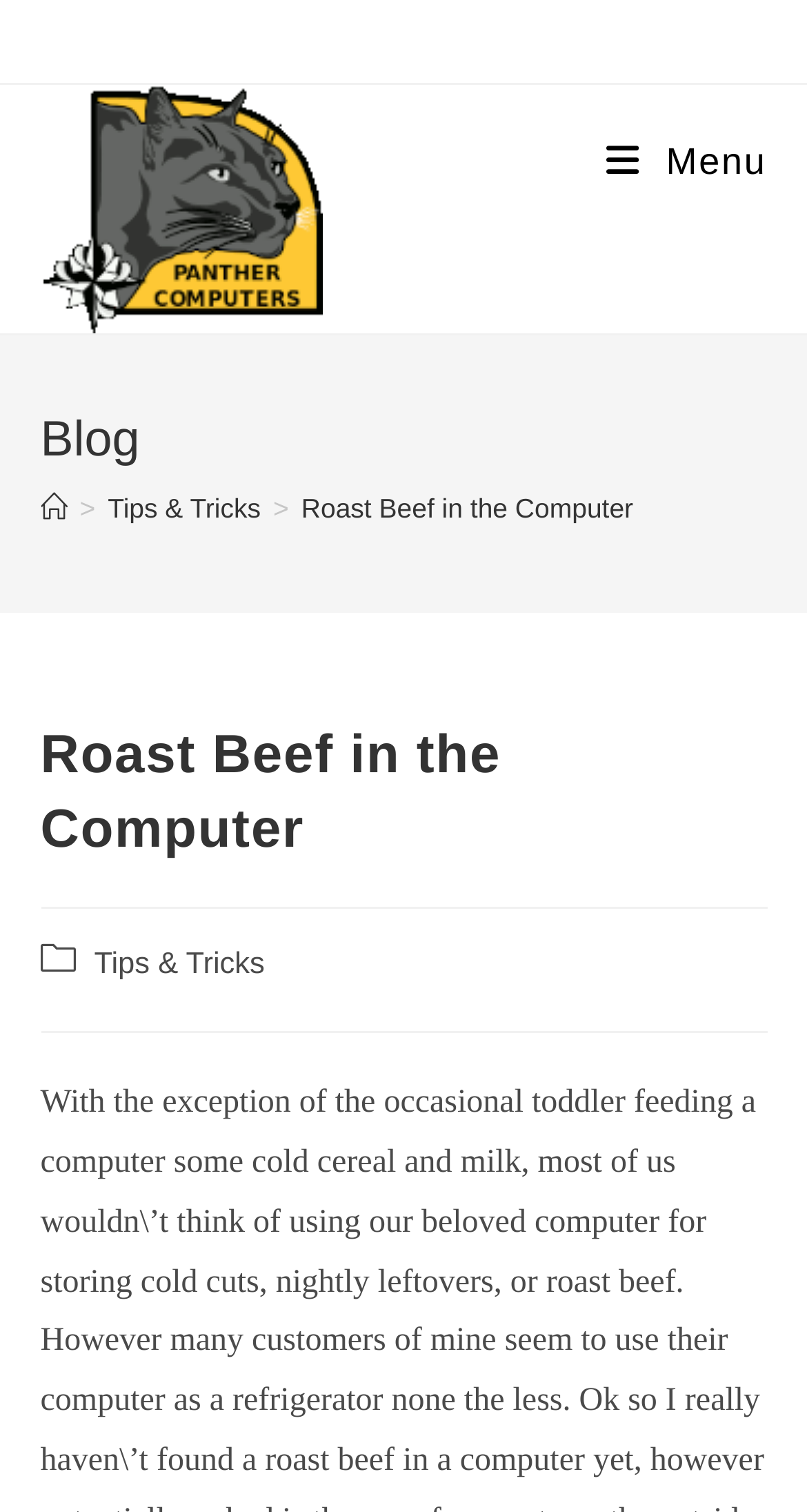Determine the bounding box of the UI element mentioned here: "Home". The coordinates must be in the format [left, top, right, bottom] with values ranging from 0 to 1.

[0.05, 0.325, 0.083, 0.346]